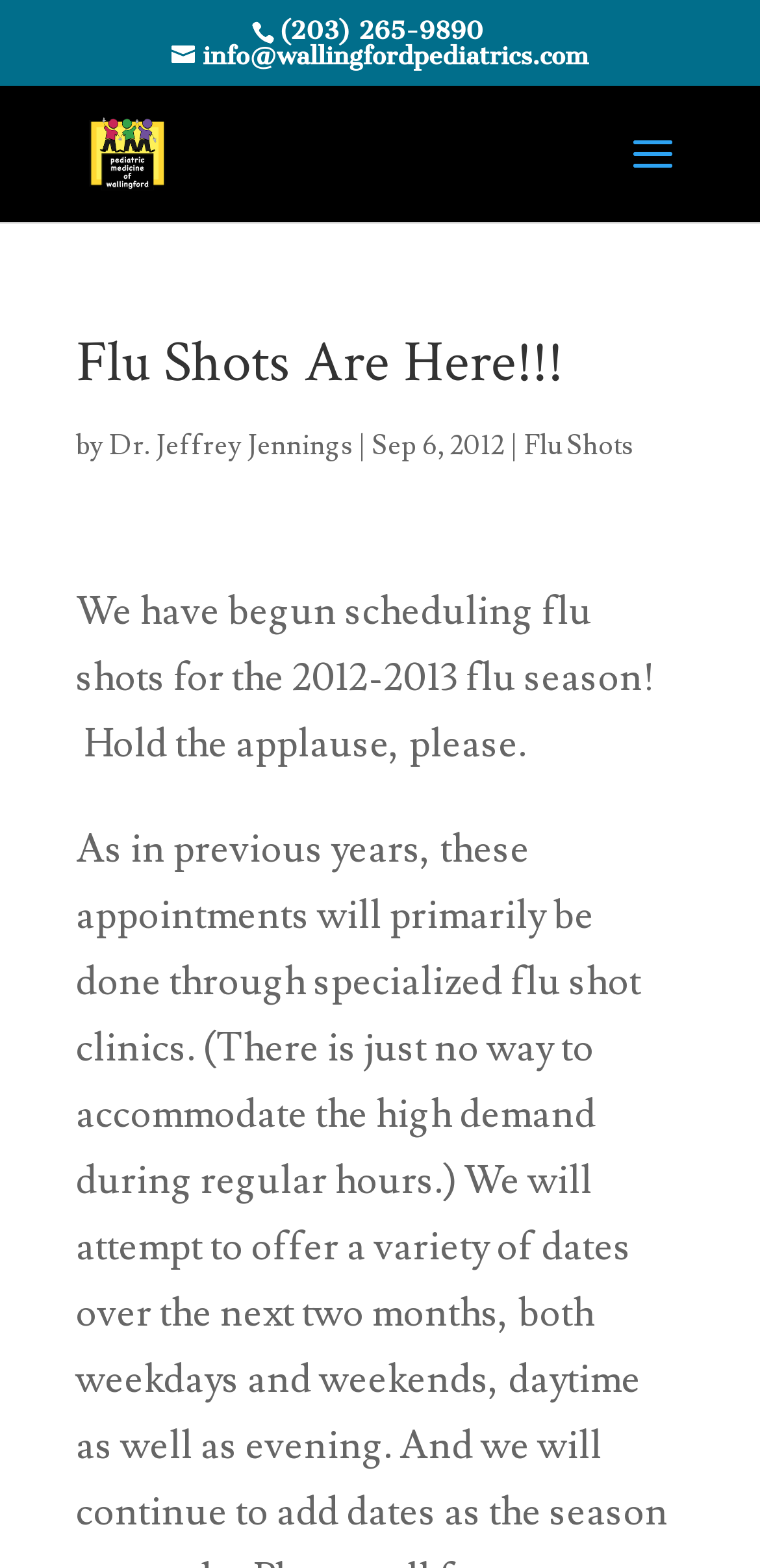Use a single word or phrase to respond to the question:
When was the article on the webpage published?

Sep 6, 2012